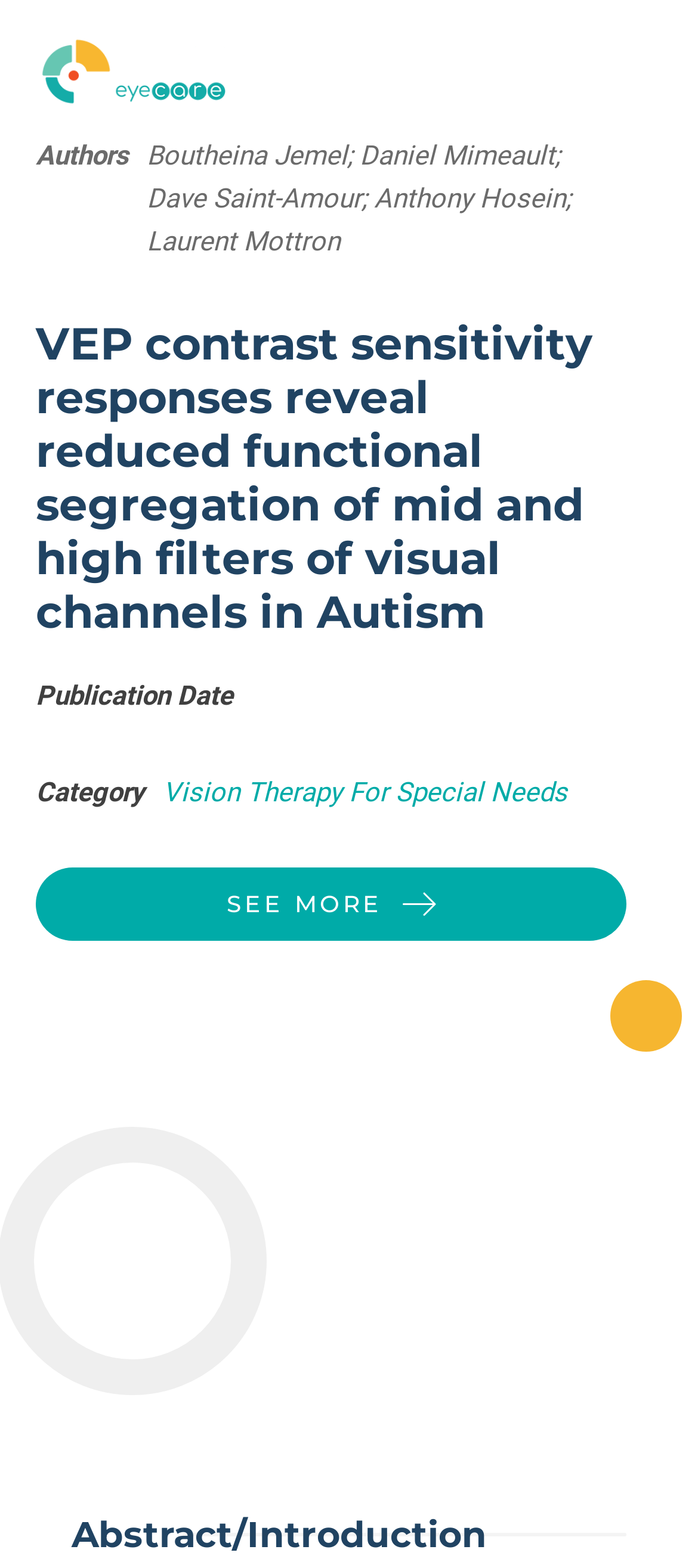Please answer the following question using a single word or phrase: What is the category of this publication?

Not specified